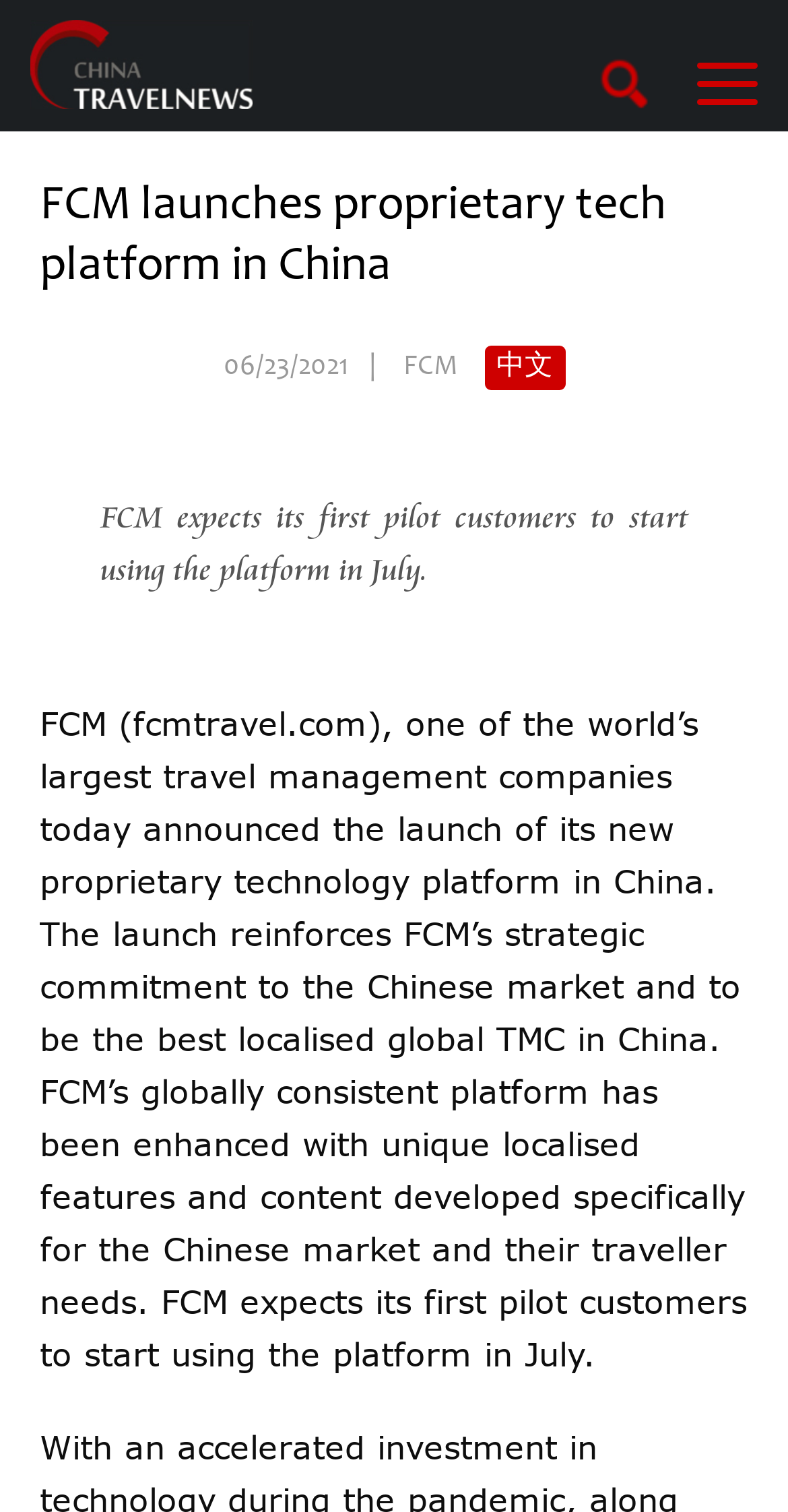Analyze and describe the webpage in a detailed narrative.

The webpage is about FCM launching its proprietary tech platform in China, as indicated by the title "FCM launches proprietary tech platform in China - ChinaTravelNews". At the top-left corner, there is a heading "China Travel News" with a corresponding link and image. Below this, there is a larger heading "FCM launches proprietary tech platform in China" that spans most of the width of the page.

On the top-right side, there are three elements: a date "06/23/2021", a vertical bar "|", and a link to a Chinese version of the page "中文". 

The main content of the page is a news article that starts with a brief summary "FCM expects its first pilot customers to start using the platform in July." This summary is followed by a longer paragraph that provides more details about the launch of FCM's new proprietary technology platform in China, including its strategic commitment to the Chinese market and the localized features and content developed for Chinese travelers.